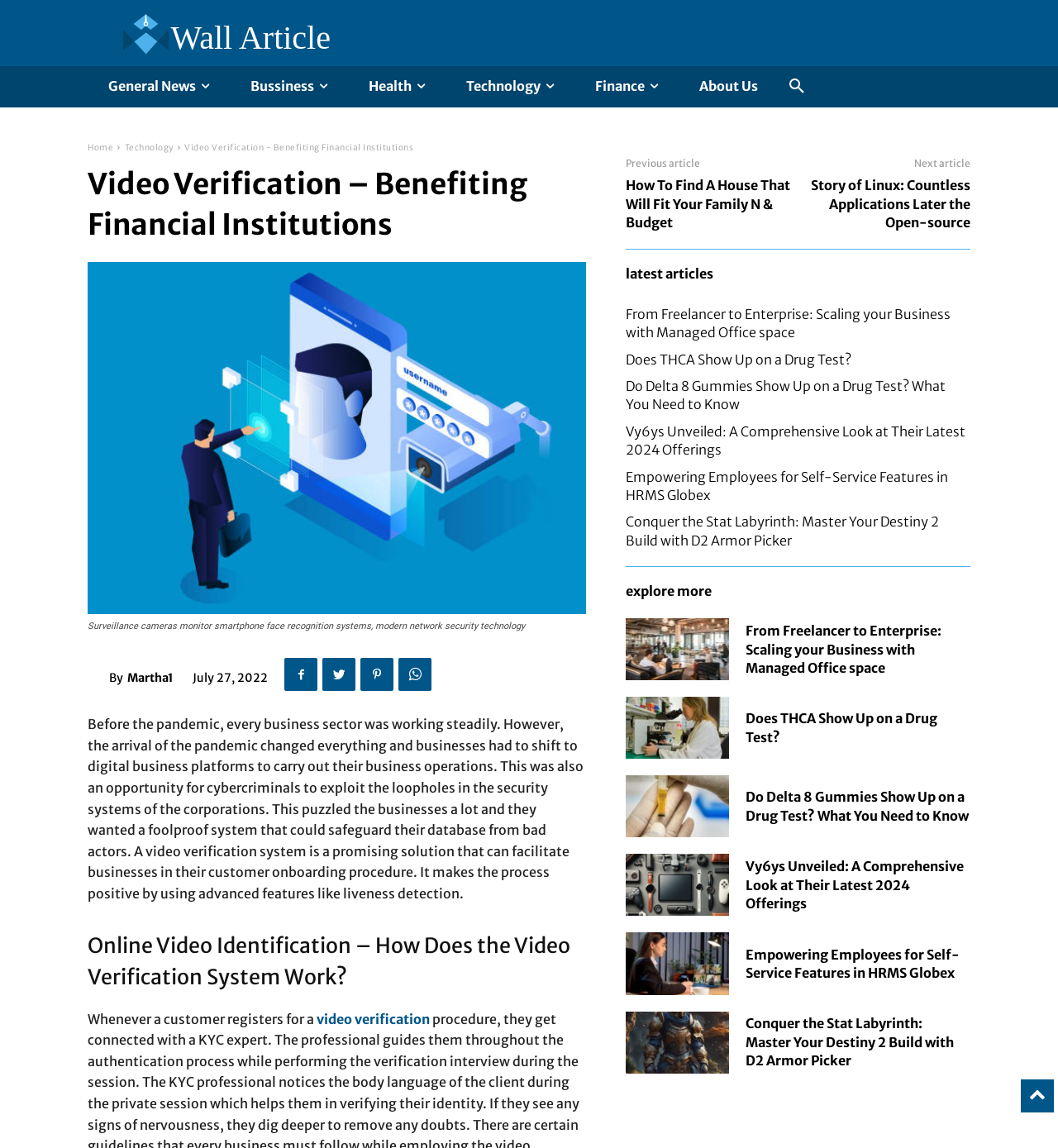Refer to the image and provide an in-depth answer to the question: 
What is the author of the article?

The author of the article is Martha1, which can be found by reading the text 'By Martha1' located at the bottom of the article, with a bounding box coordinate of [0.103, 0.584, 0.116, 0.597].